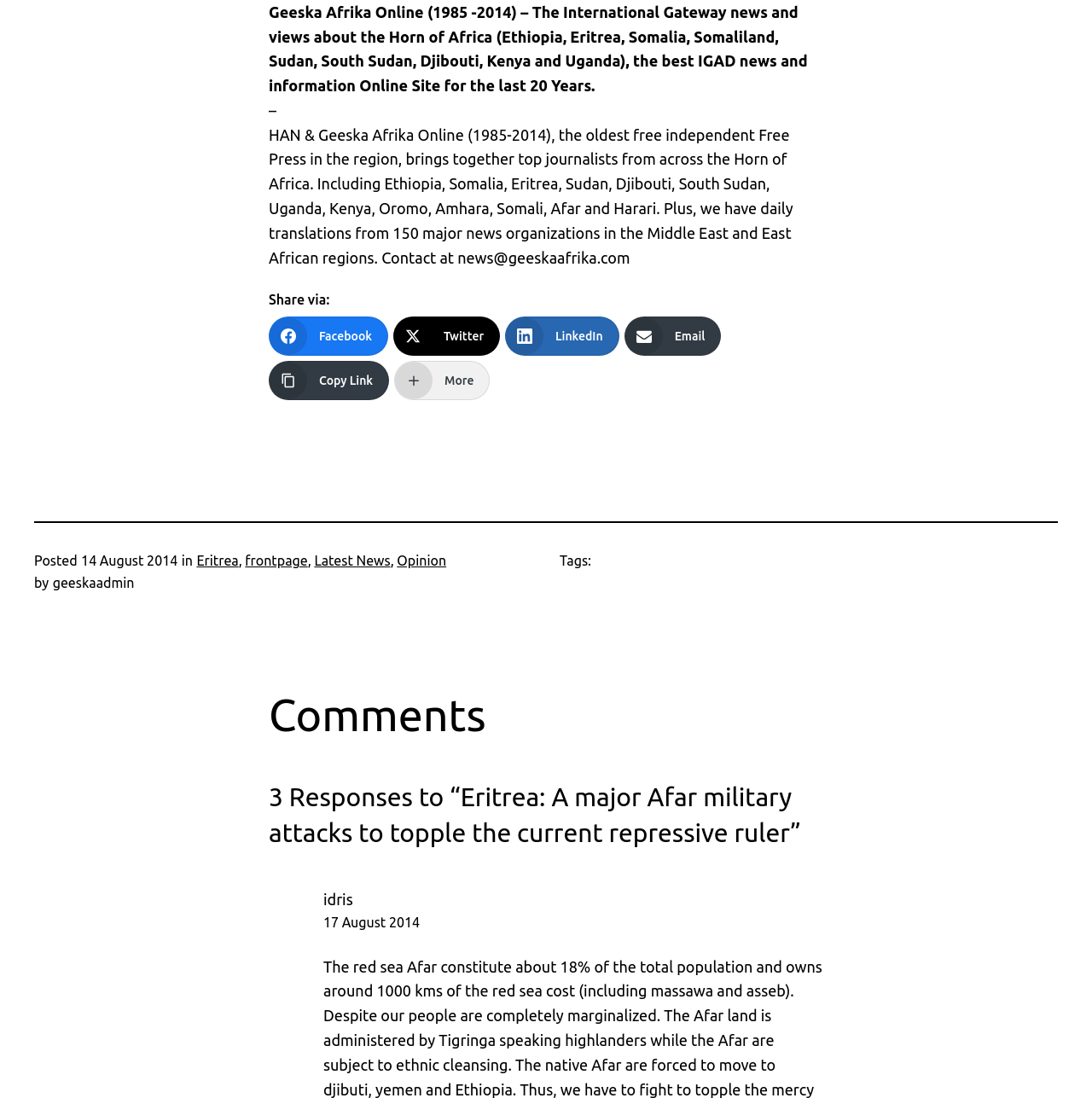Locate the bounding box coordinates of the segment that needs to be clicked to meet this instruction: "Share on Facebook".

[0.246, 0.289, 0.355, 0.324]